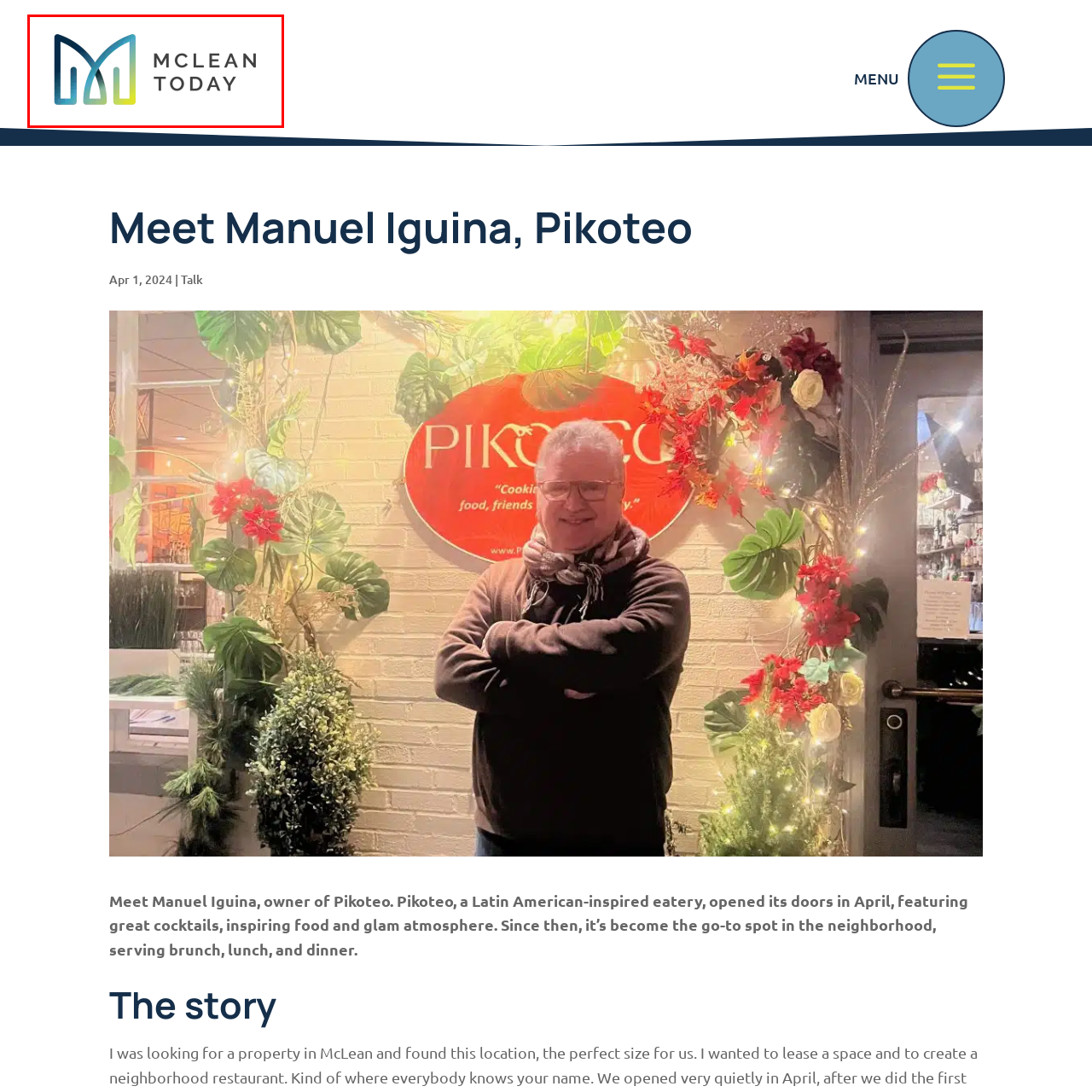What is the font style of the text 'MCLEAN TODAY'?
Carefully examine the content inside the red bounding box and give a detailed response based on what you observe.

The text 'MCLEAN TODAY' is displayed in a bold, contemporary font, emphasizing the brand's identity as a local publication.